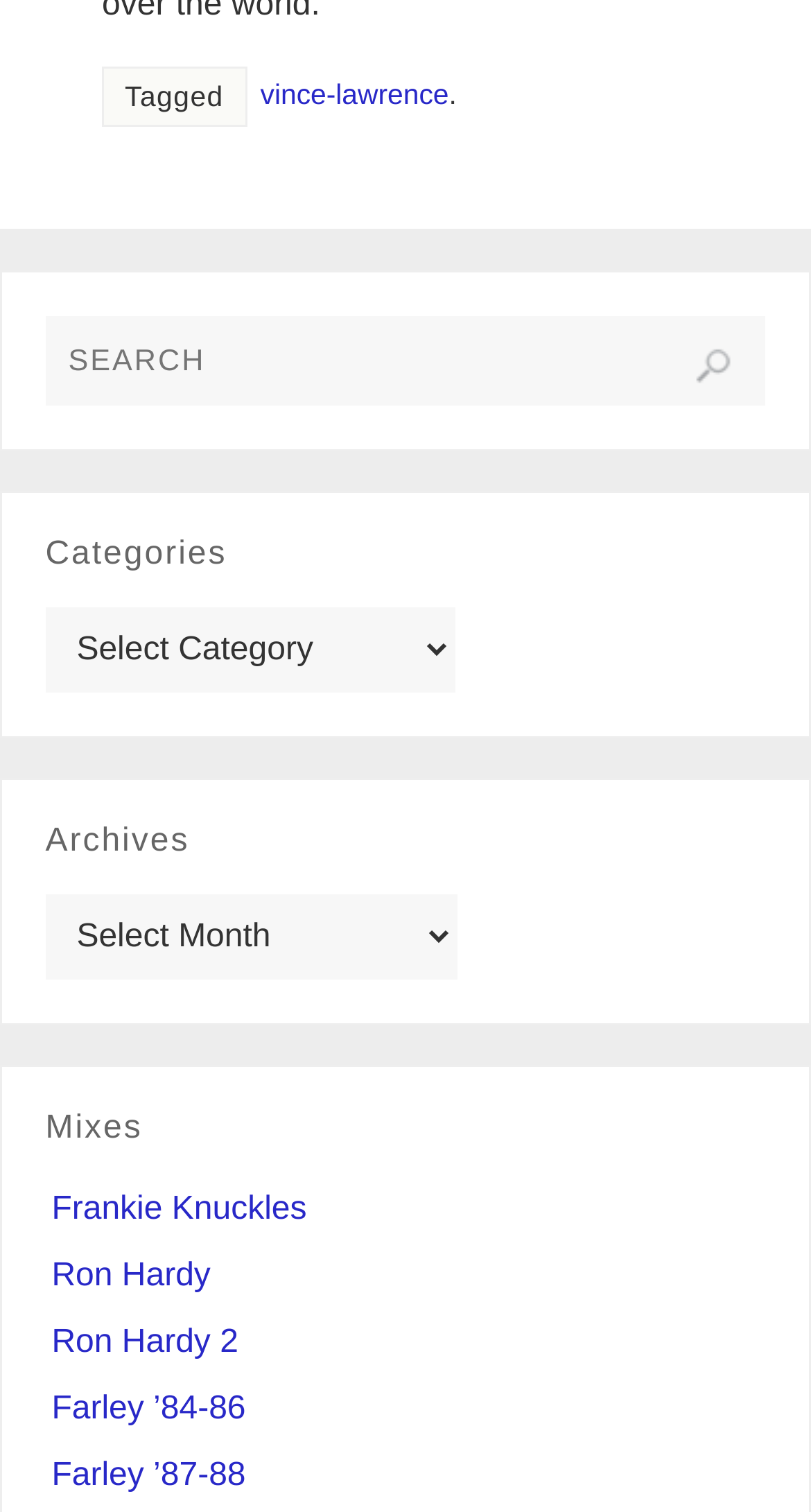Locate the bounding box of the UI element described in the following text: "Ron Hardy 2".

[0.064, 0.876, 0.294, 0.9]